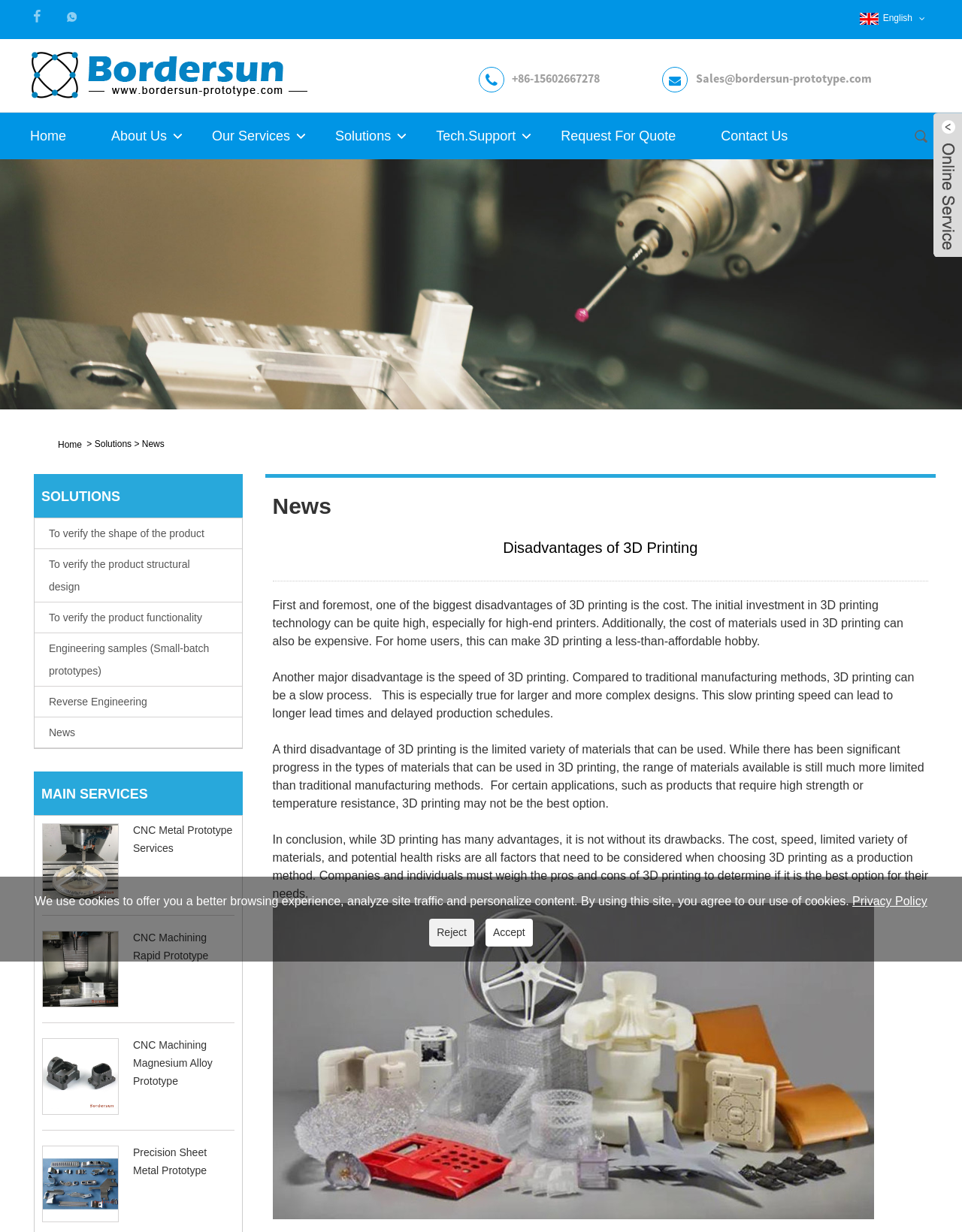What is the disadvantage of 3D printing mentioned in the article?
Refer to the image and give a detailed response to the question.

I found the disadvantages of 3D printing by reading the article, which mentions that the cost of 3D printing technology and materials can be high, the speed of 3D printing can be slow, and the variety of materials that can be used is limited.